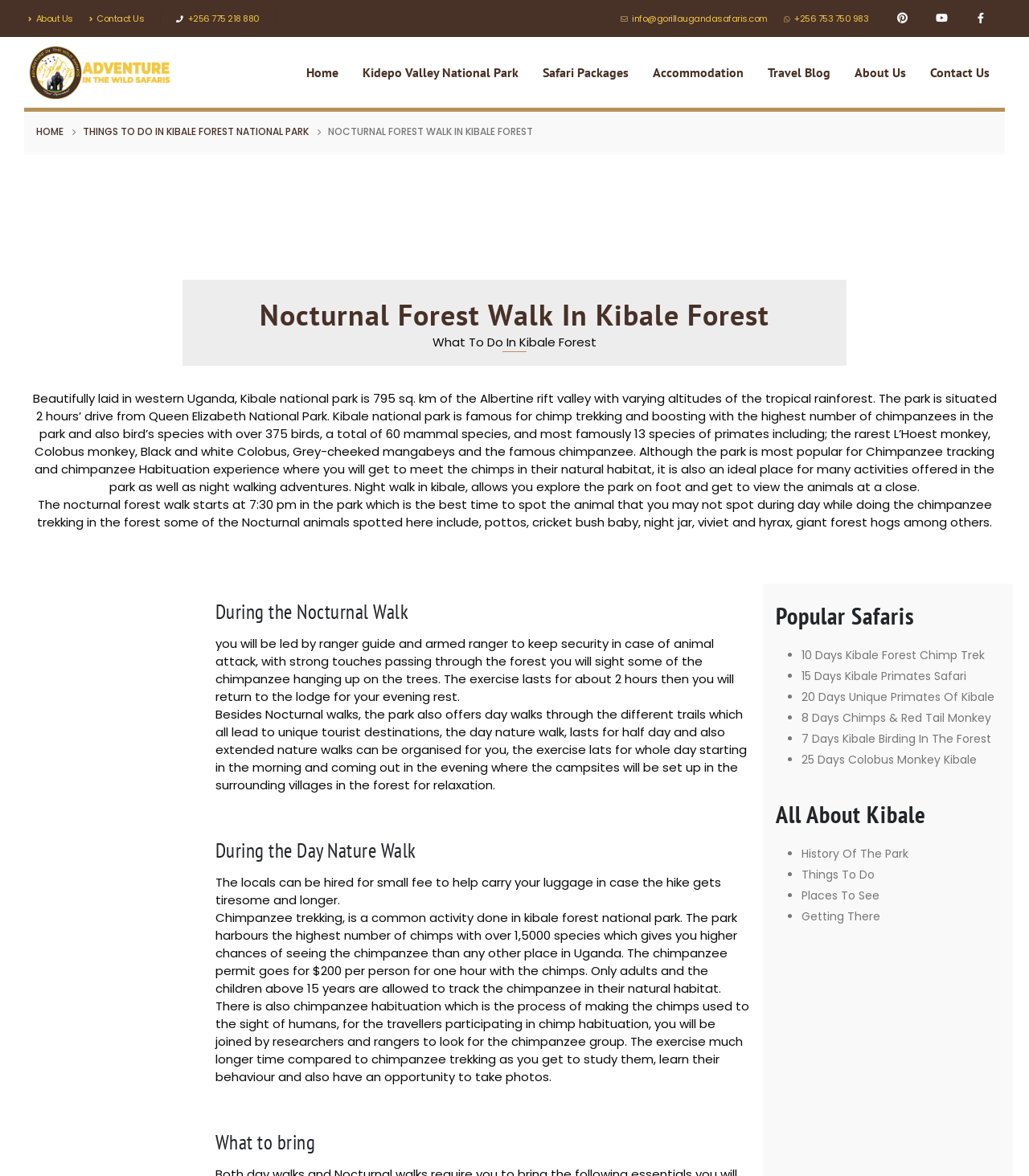Using the provided description Accommodation, find the bounding box coordinates for the UI element. Provide the coordinates in (top-left x, top-left y, bottom-right x, bottom-right y) format, ensuring all values are between 0 and 1.

[0.623, 0.048, 0.734, 0.074]